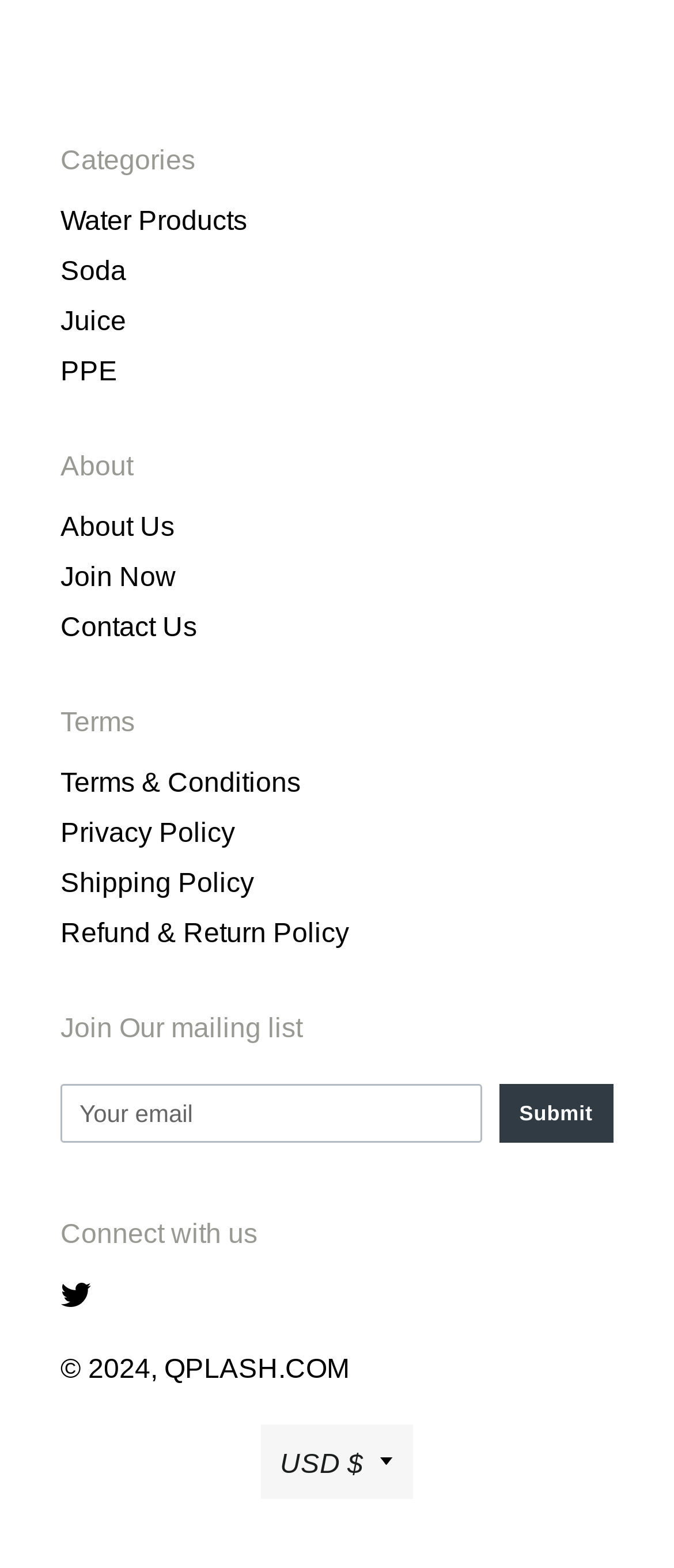Please provide the bounding box coordinates for the UI element as described: "parent_node: Submit name="contact[email]" placeholder="Your email"". The coordinates must be four floats between 0 and 1, represented as [left, top, right, bottom].

[0.09, 0.691, 0.714, 0.728]